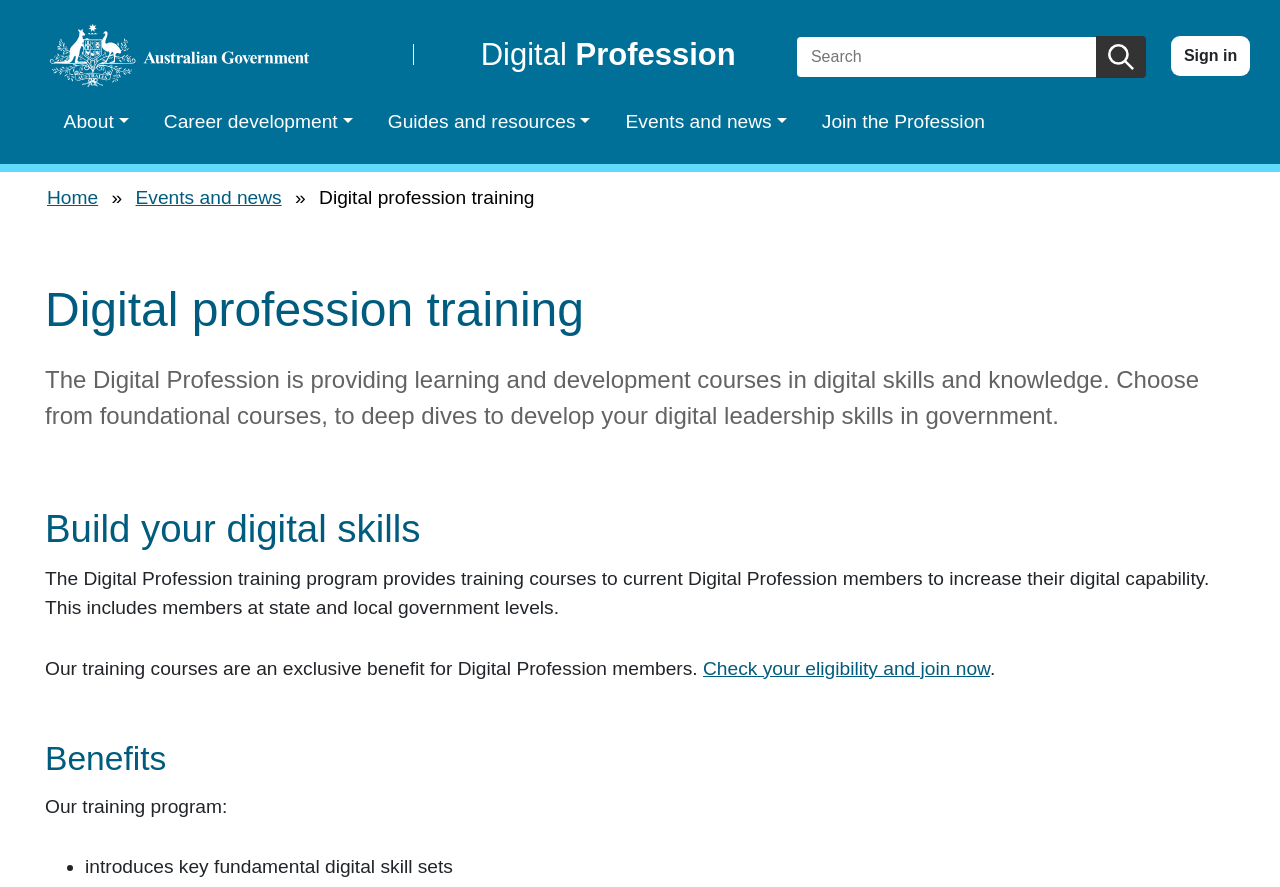What is the purpose of the Digital Profession training program?
Give a one-word or short-phrase answer derived from the screenshot.

To increase digital capability